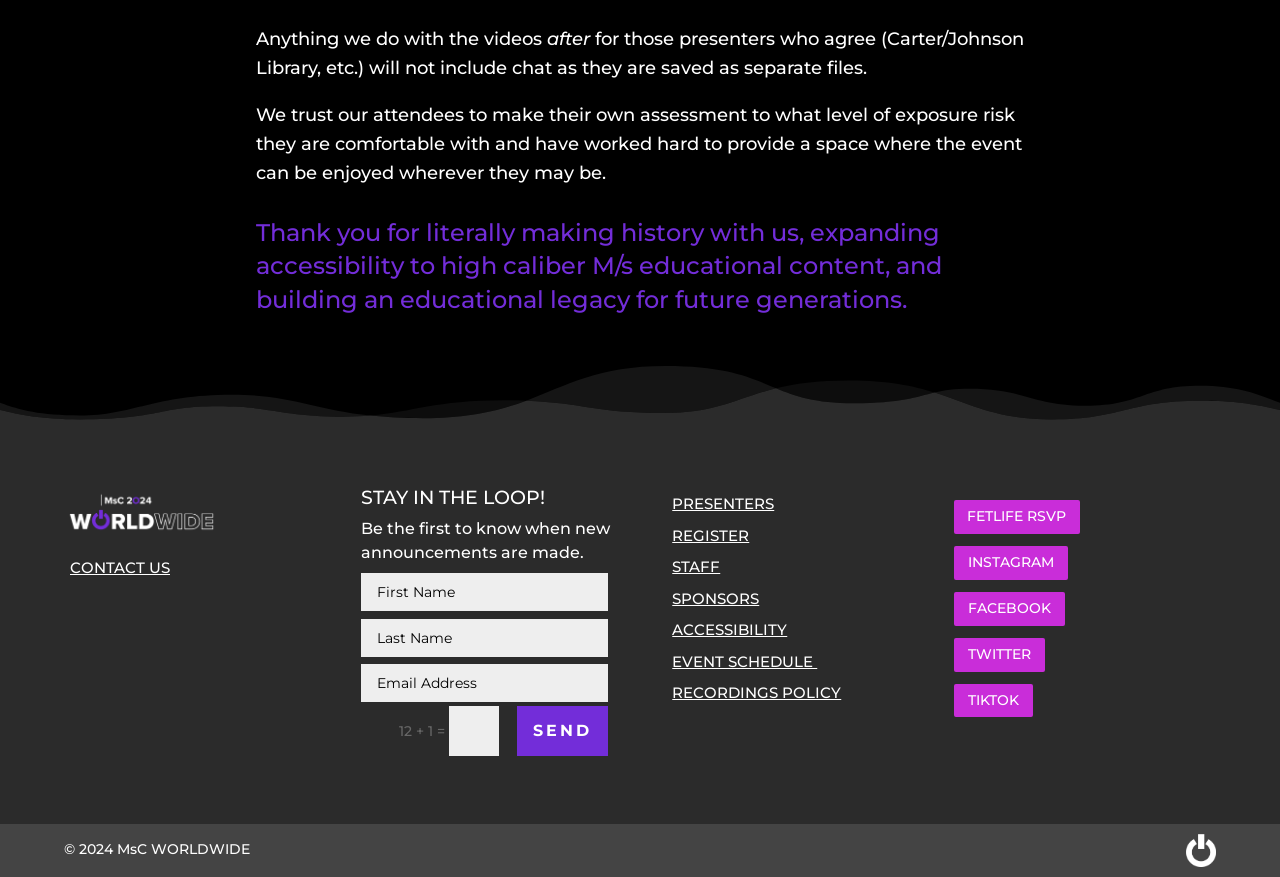What is the theme of the event?
Please provide an in-depth and detailed response to the question.

The theme of the event is education, as mentioned in the heading 'Thank you for literally making history with us, expanding accessibility to high caliber M/s educational content, and building an educational legacy for future generations.' This suggests that the event is focused on educational content and accessibility.